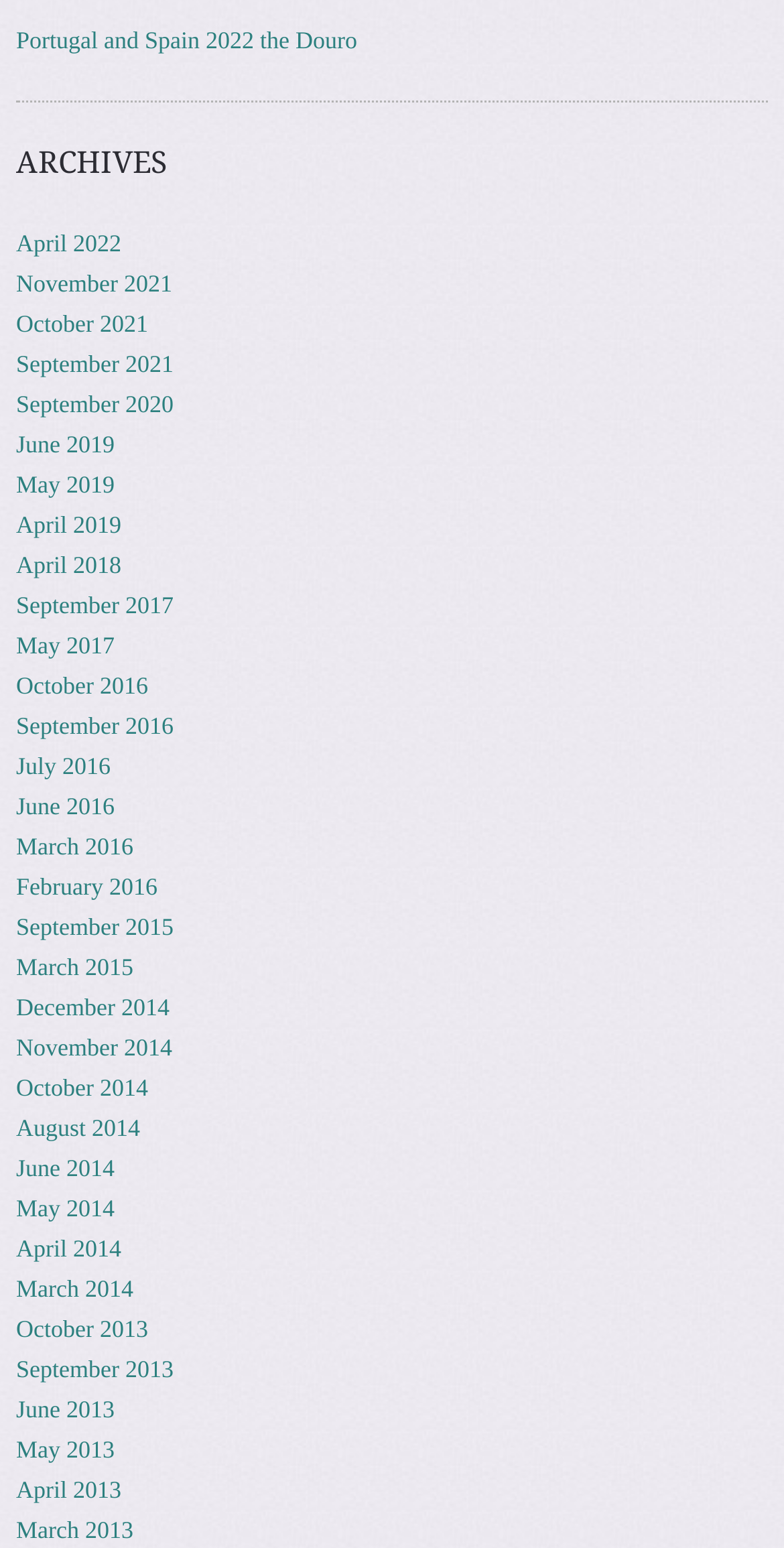Given the description: "August 2014", determine the bounding box coordinates of the UI element. The coordinates should be formatted as four float numbers between 0 and 1, [left, top, right, bottom].

[0.021, 0.72, 0.179, 0.738]